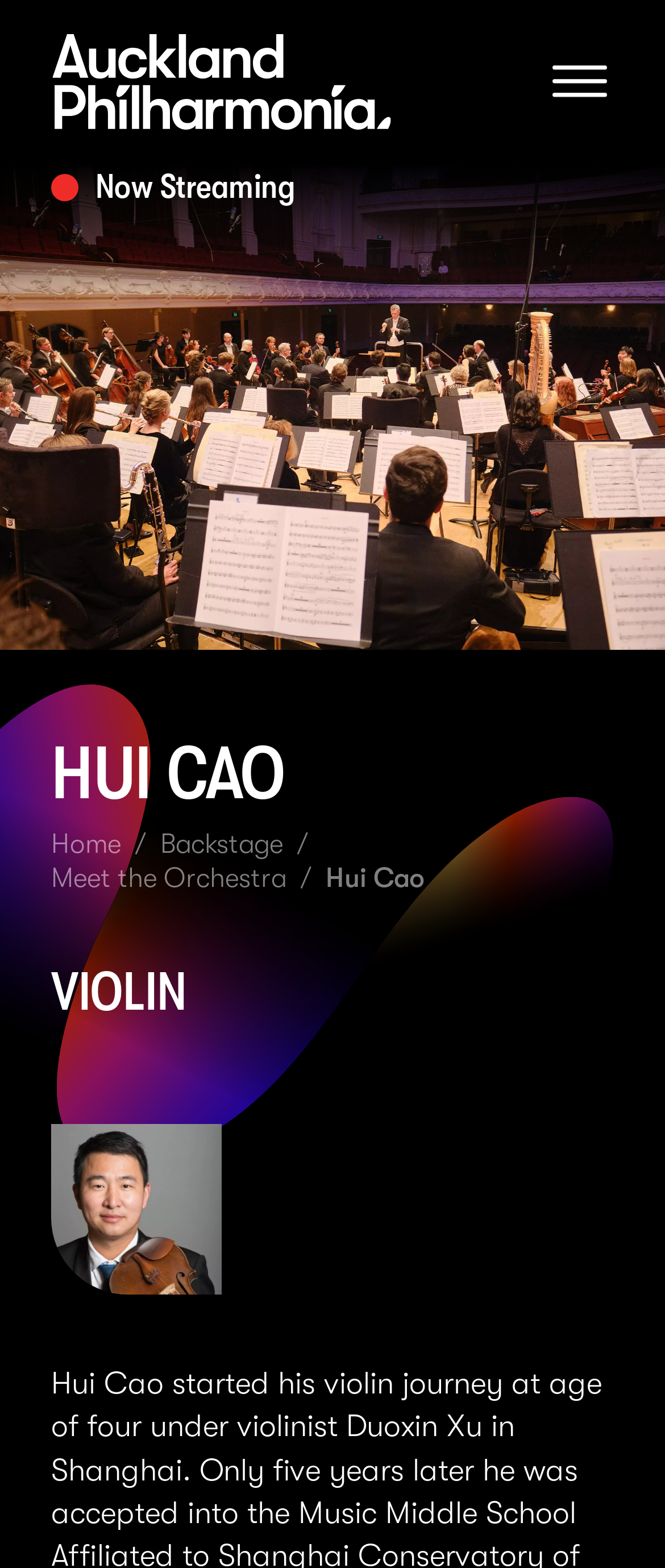Respond concisely with one word or phrase to the following query:
What is the text on the top-left corner of the webpage?

Logo